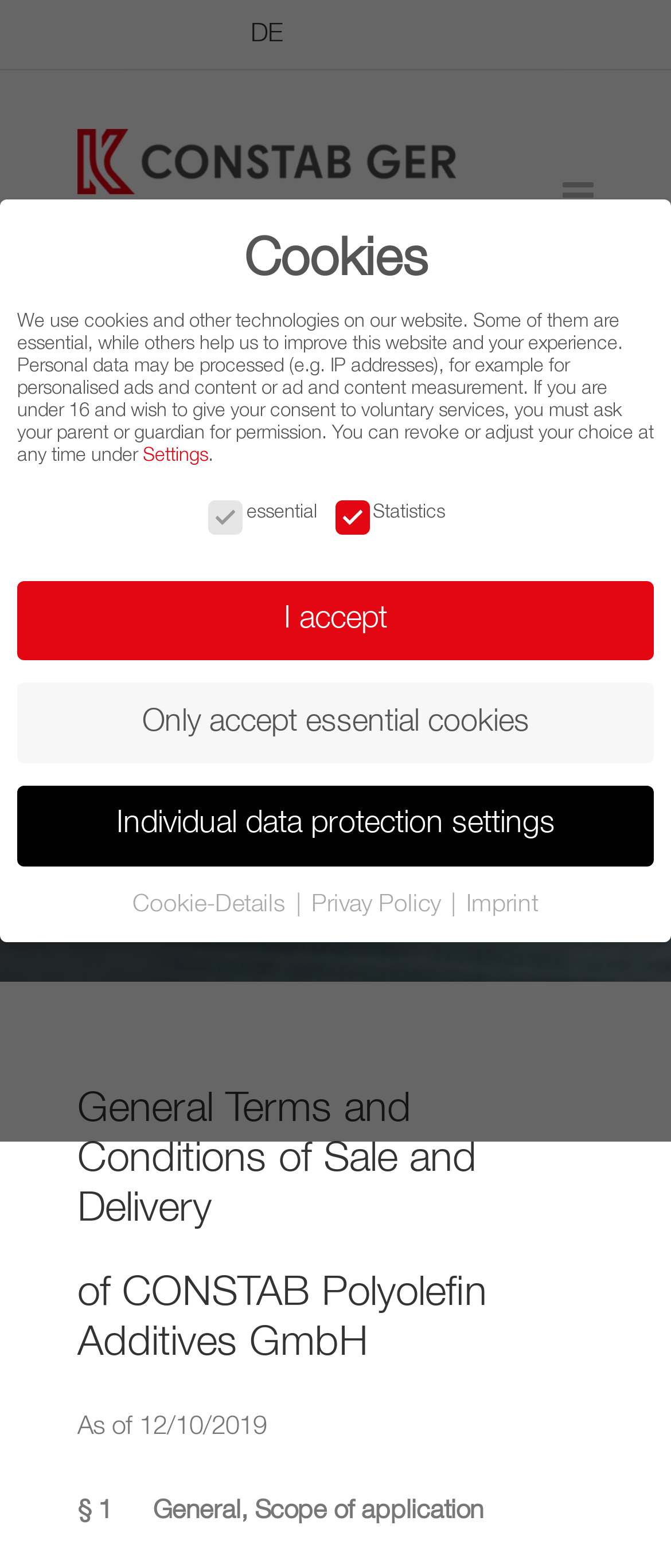Identify the bounding box coordinates for the element you need to click to achieve the following task: "Click on settings". The coordinates must be four float values ranging from 0 to 1, formatted as [left, top, right, bottom].

[0.213, 0.284, 0.31, 0.296]